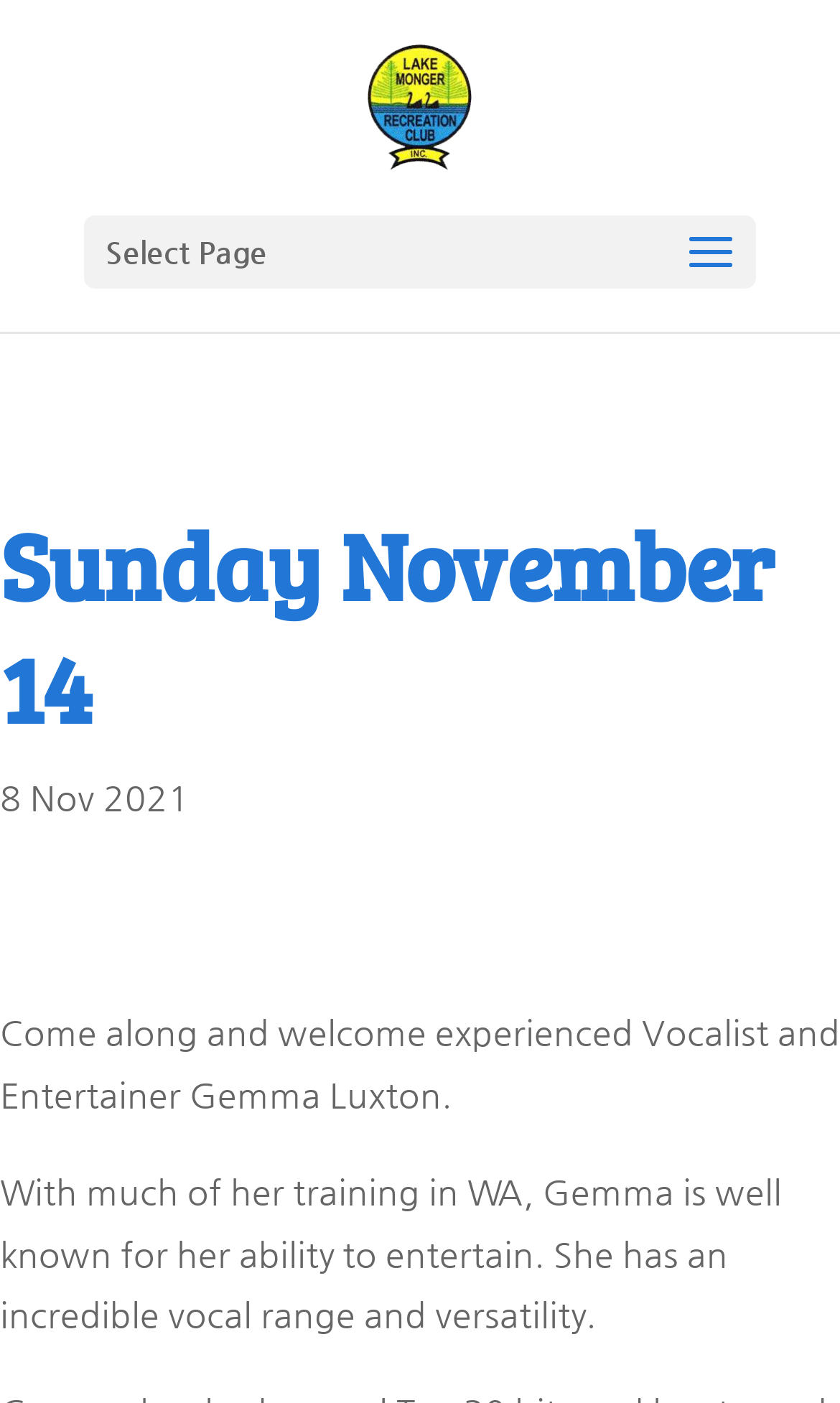Give a detailed explanation of the elements present on the webpage.

The webpage appears to be an event page for the Lake Monger Recreation Club, specifically for an event on Sunday, November 14. At the top of the page, there is a link and an image, both labeled "Lake Monger Recreation Club", positioned side by side, with the image slightly above the link. 

Below these elements, there is a static text "Select Page" positioned near the top-left corner of the page. 

Further down, there is a heading that spans the entire width of the page, displaying the date "Sunday November 14". 

Below the heading, there is a static text "8 Nov 2021" positioned near the top-left corner of the page. 

The main content of the page starts with a paragraph of text that welcomes Gemma Luxton, an experienced vocalist and entertainer, and invites readers to come along. This text is positioned near the middle of the page. 

Following this paragraph, there is another paragraph that describes Gemma's abilities, mentioning her vocal range and versatility. This text is positioned below the previous paragraph, near the bottom of the page.